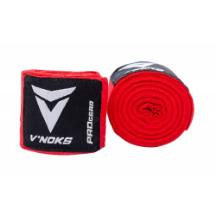Given the content of the image, can you provide a detailed answer to the question?
Are the hand wraps suitable for beginners?

The caption states that the V'Noks Hand Wraps are ideal for both novice and seasoned fighters, implying that they are suitable for beginners or those who are new to martial arts.